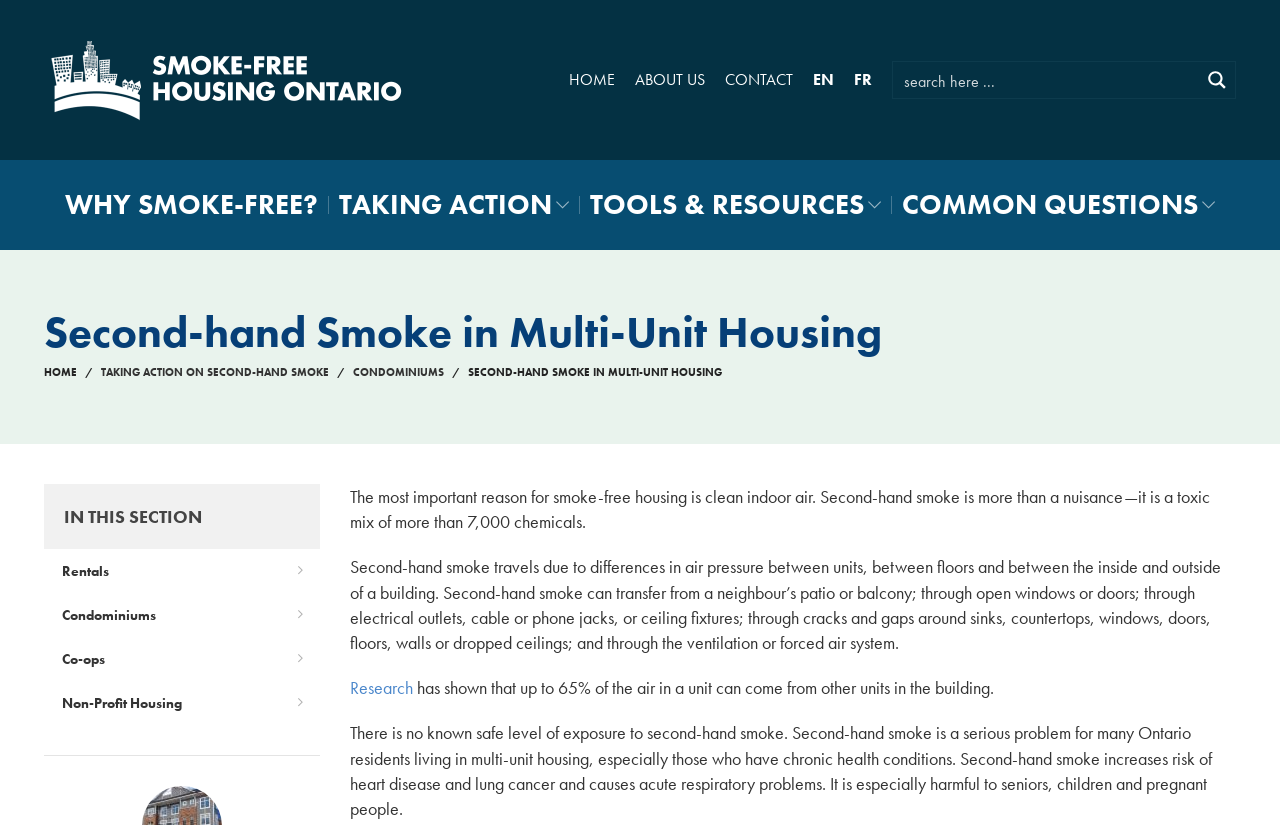Generate the text content of the main headline of the webpage.

Second-hand Smoke in Multi-Unit Housing